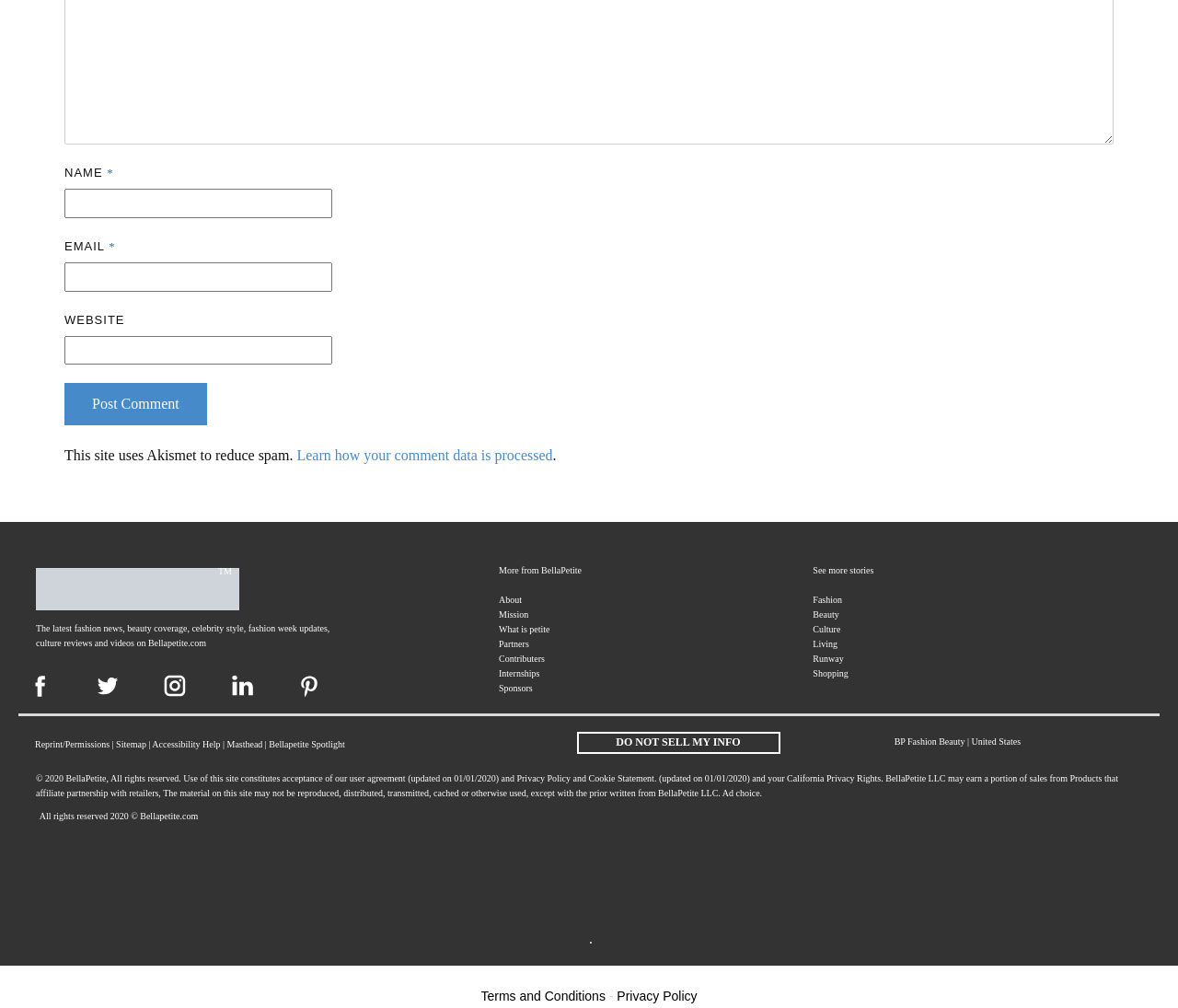Please specify the bounding box coordinates for the clickable region that will help you carry out the instruction: "Visit the About page".

[0.423, 0.59, 0.443, 0.6]